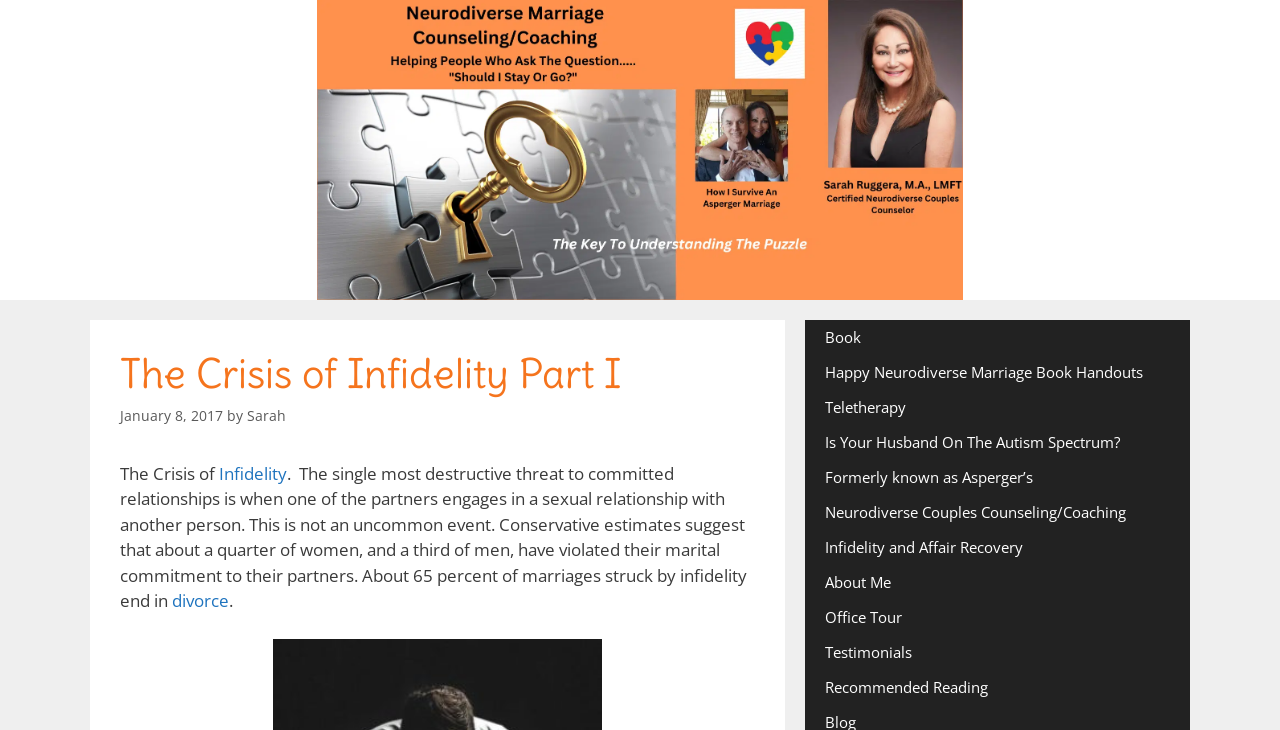What is the date of the first article?
Please provide a single word or phrase as your answer based on the screenshot.

January 8, 2017